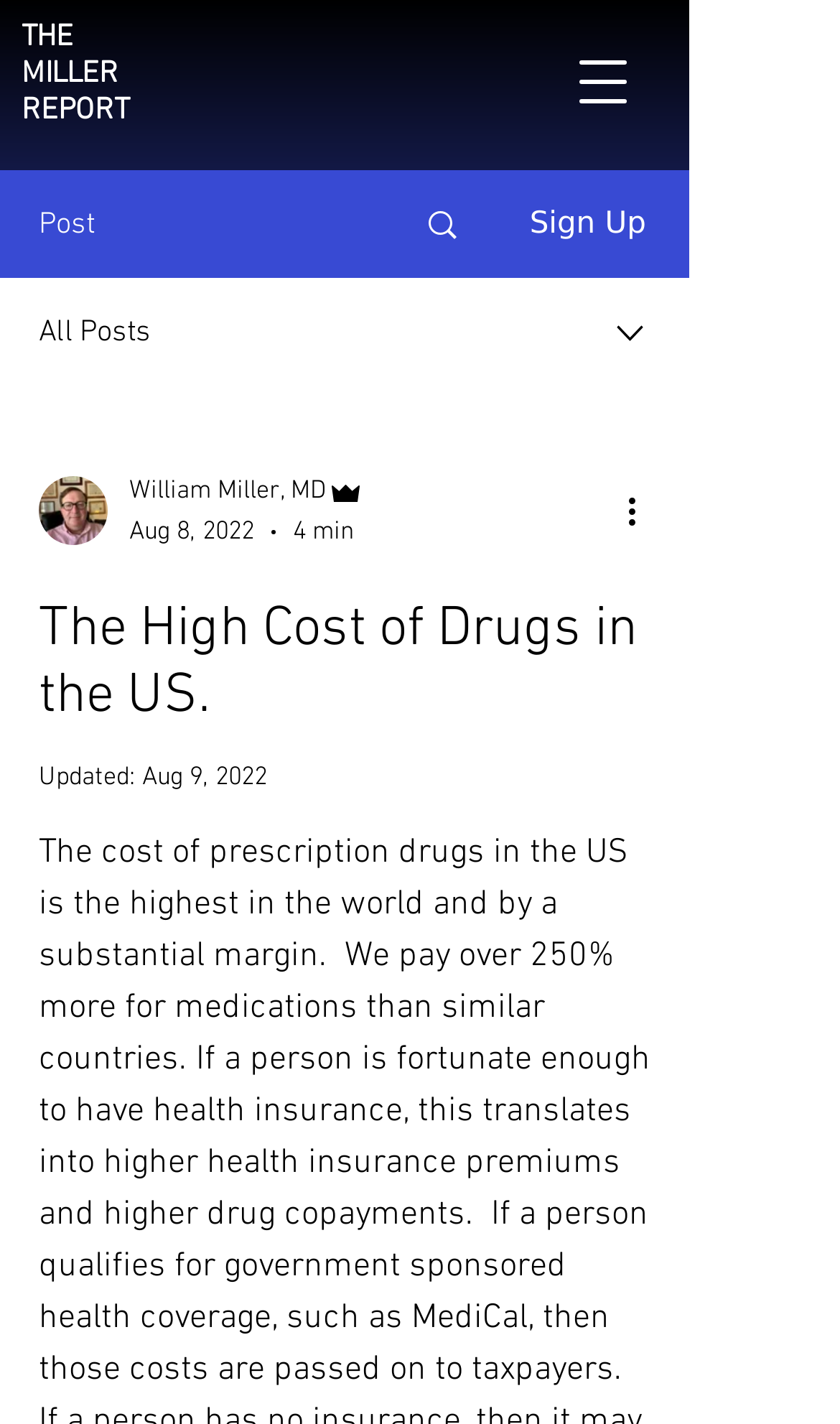Using the information in the image, give a detailed answer to the following question: What is the purpose of the button with the image?

I determined the purpose of the button with the image by looking at the button element that contains the image. The button is labeled as 'More actions', indicating that it provides additional options for the user.